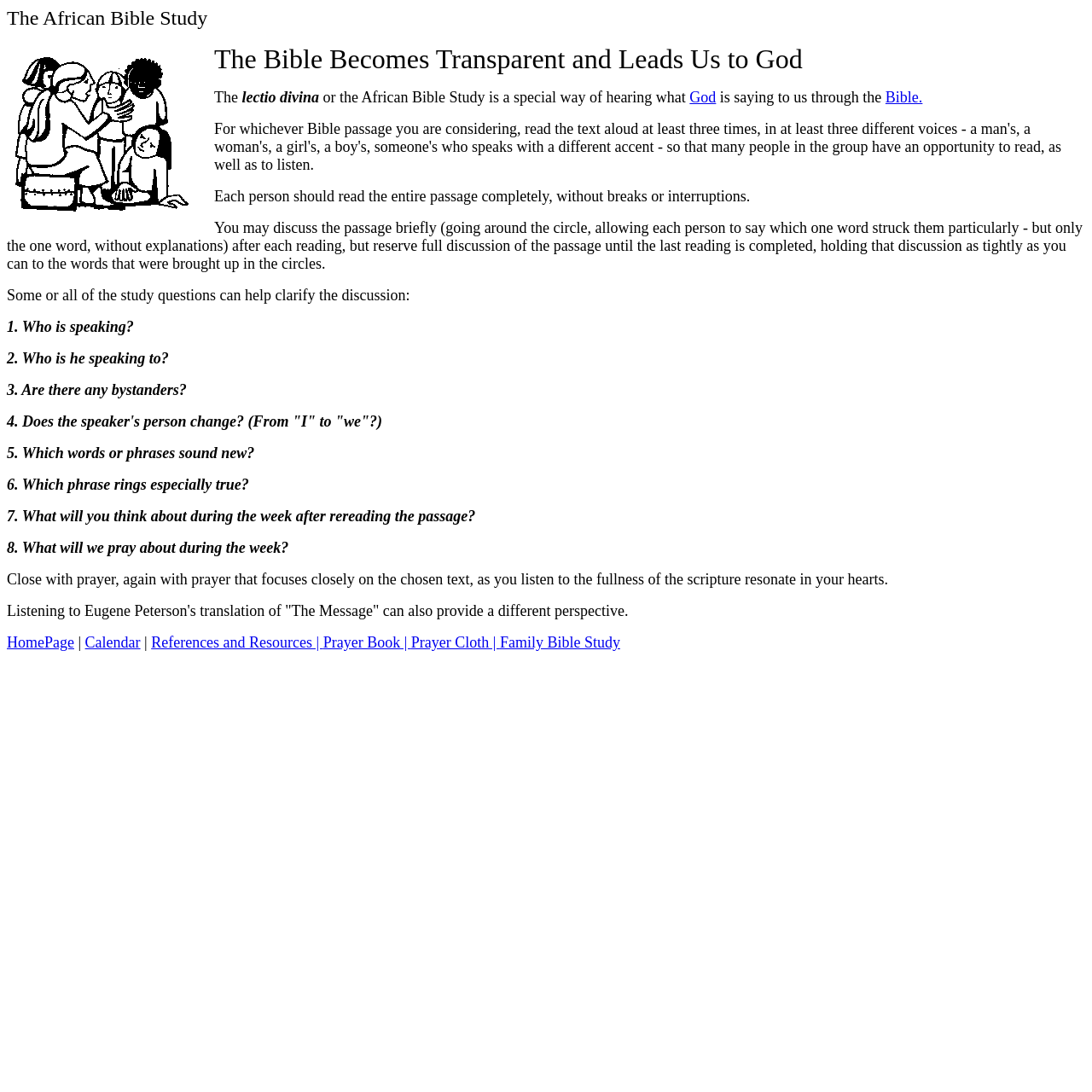Provide the bounding box coordinates, formatted as (top-left x, top-left y, bottom-right x, bottom-right y), with all values being floating point numbers between 0 and 1. Identify the bounding box of the UI element that matches the description: Calendar

[0.078, 0.58, 0.129, 0.596]